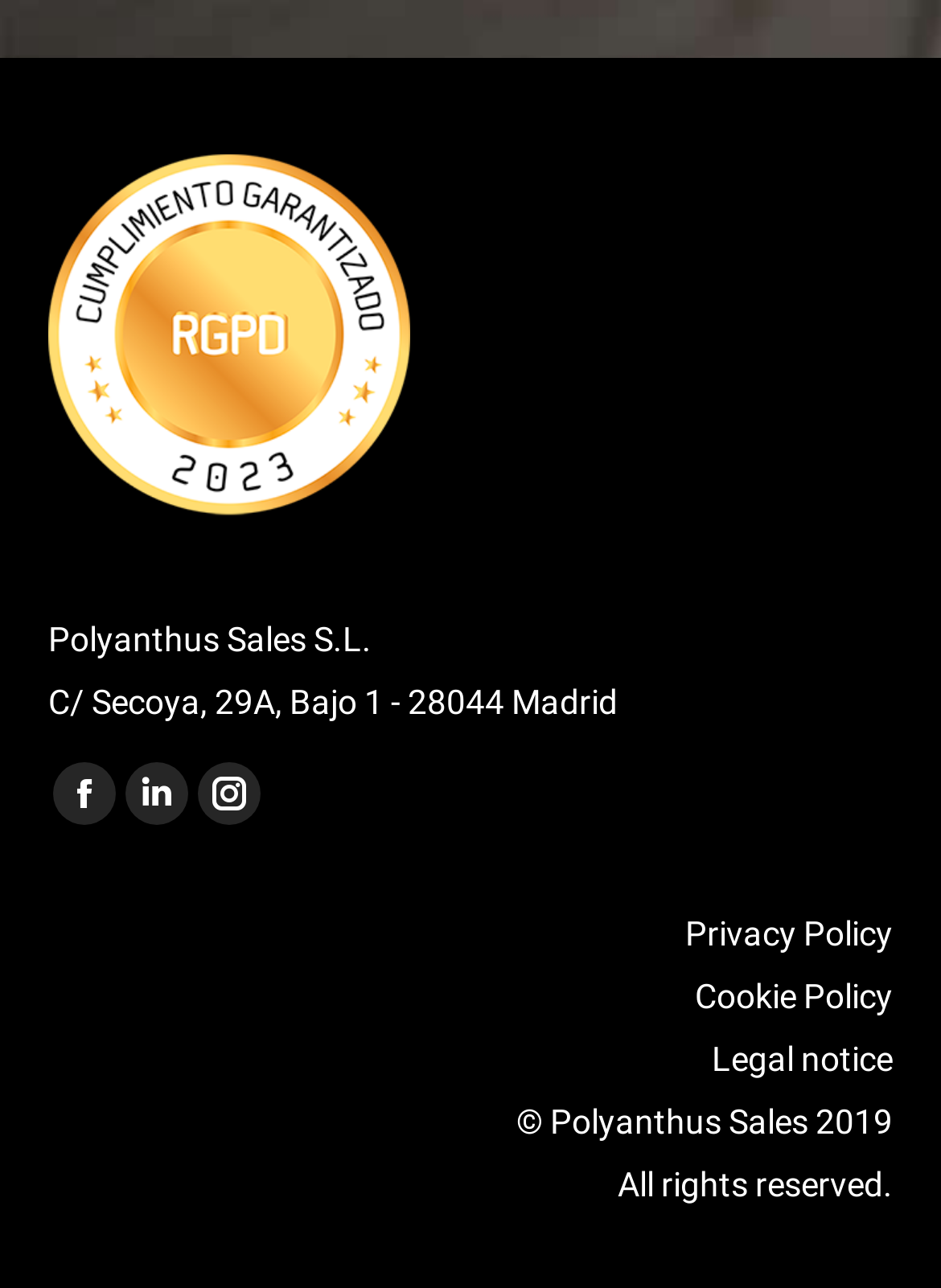Use one word or a short phrase to answer the question provided: 
What social media platforms can you find the company on?

Facebook, Linkedin, Instagram